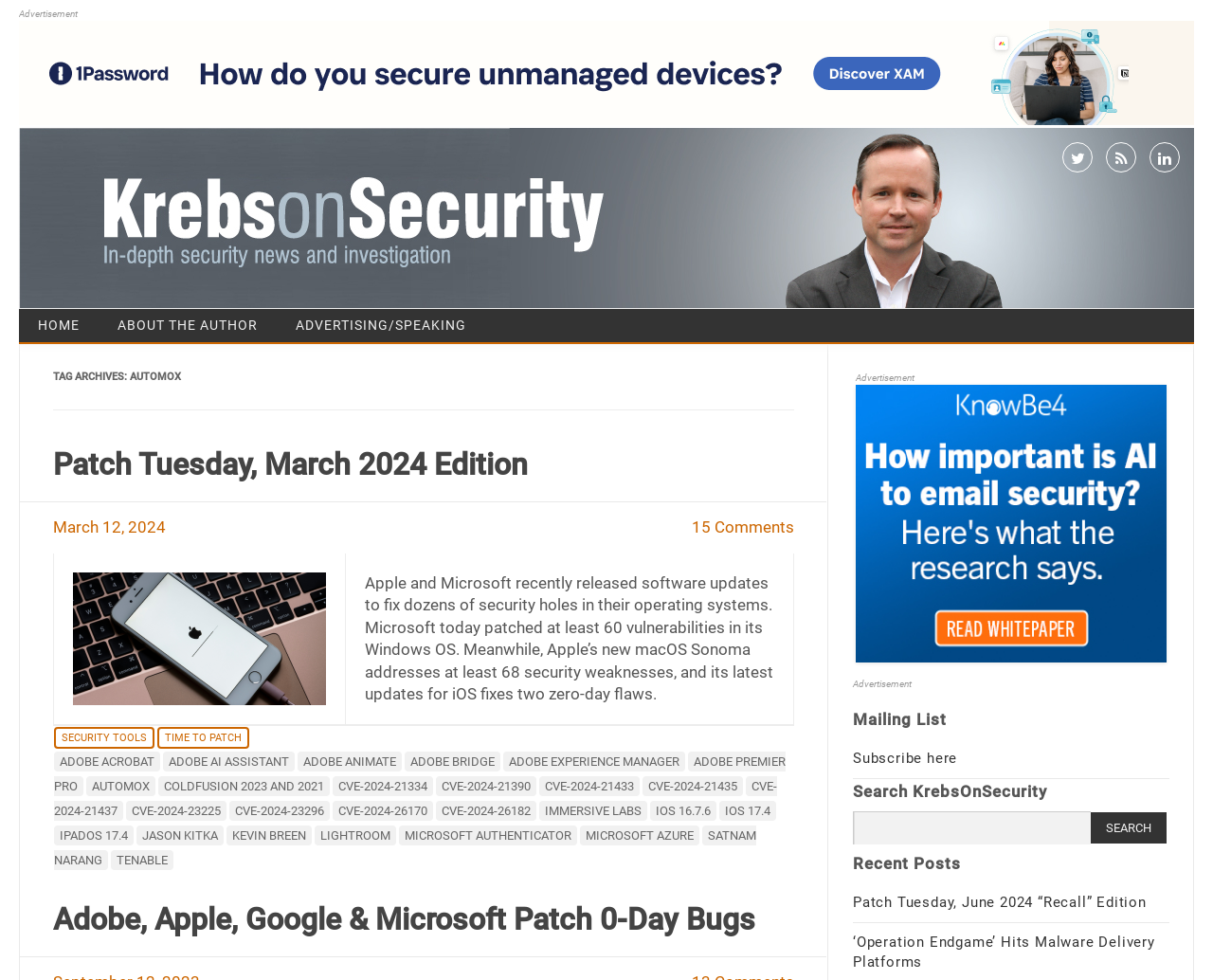What is the name of the author?
Use the information from the image to give a detailed answer to the question.

The author's name is mentioned in the webpage's title 'Automox – Krebs on Security', and also in the link 'ABOUT THE AUTHOR' which is located at the top of the webpage.